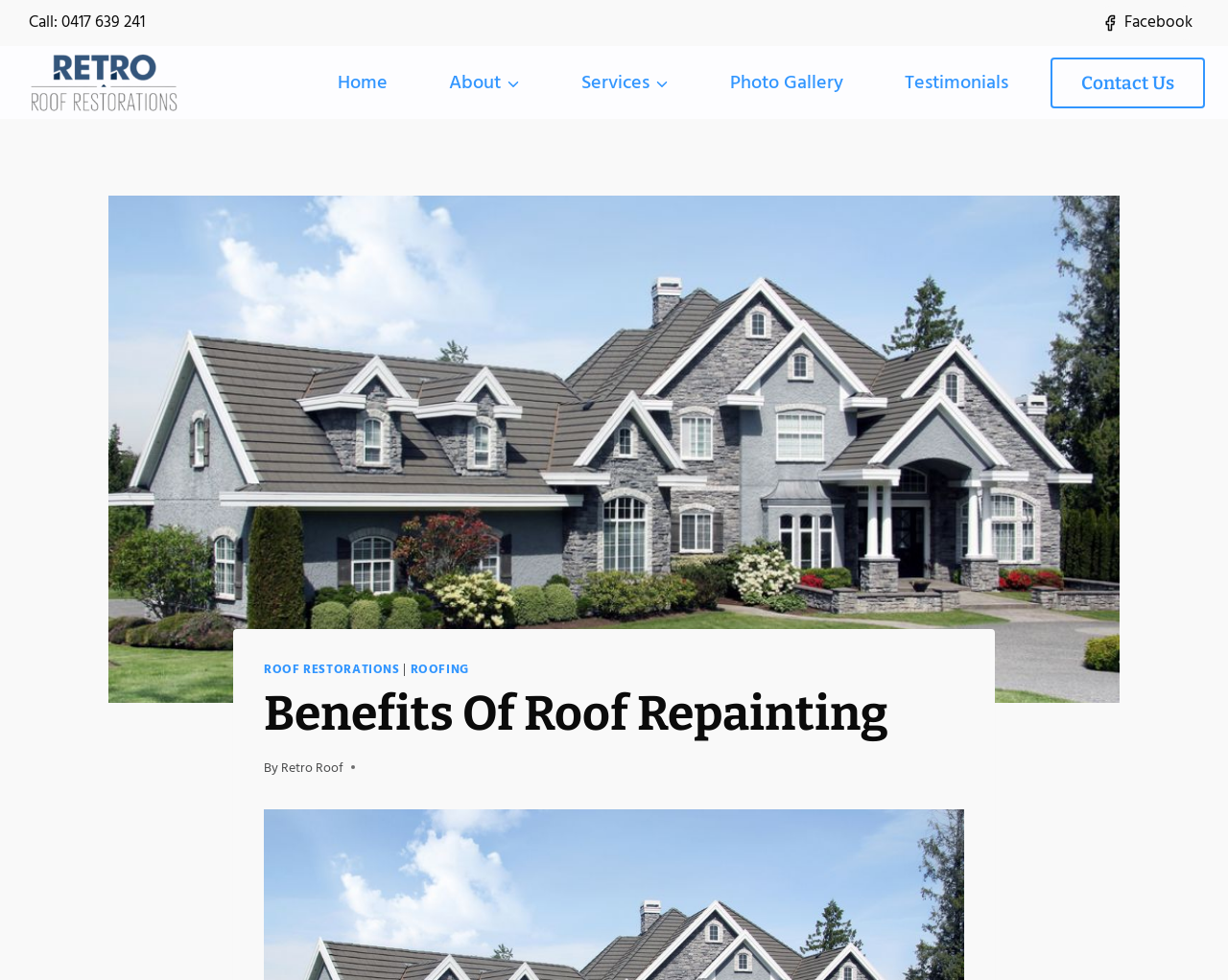What is the name of the social media platform?
Refer to the image and give a detailed response to the question.

I found the social media platform by looking at the top-right corner of the webpage, where it says 'Facebook' with an image of the Facebook logo next to it.